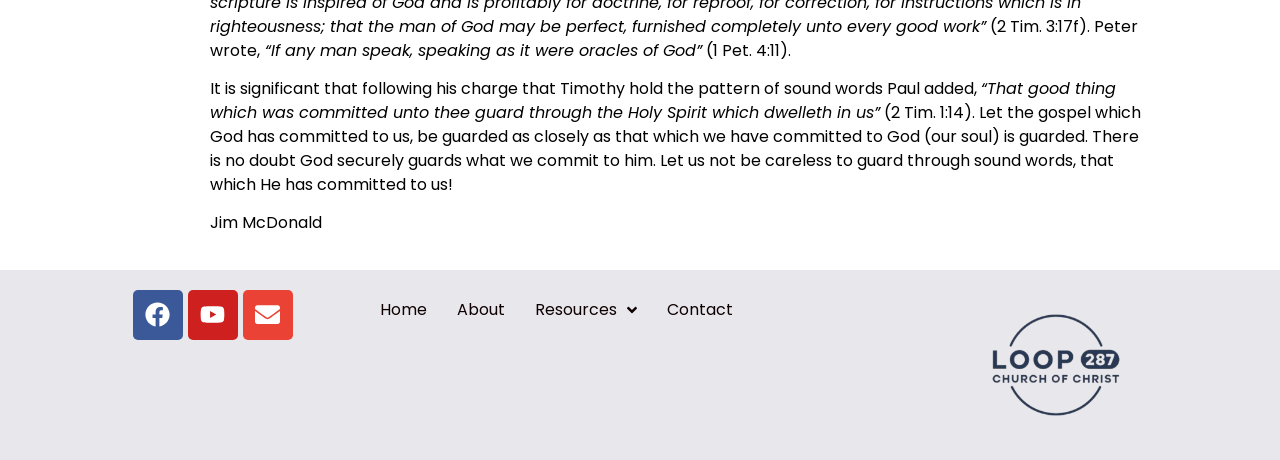Locate the bounding box coordinates of the clickable region to complete the following instruction: "Visit Facebook."

[0.104, 0.63, 0.143, 0.739]